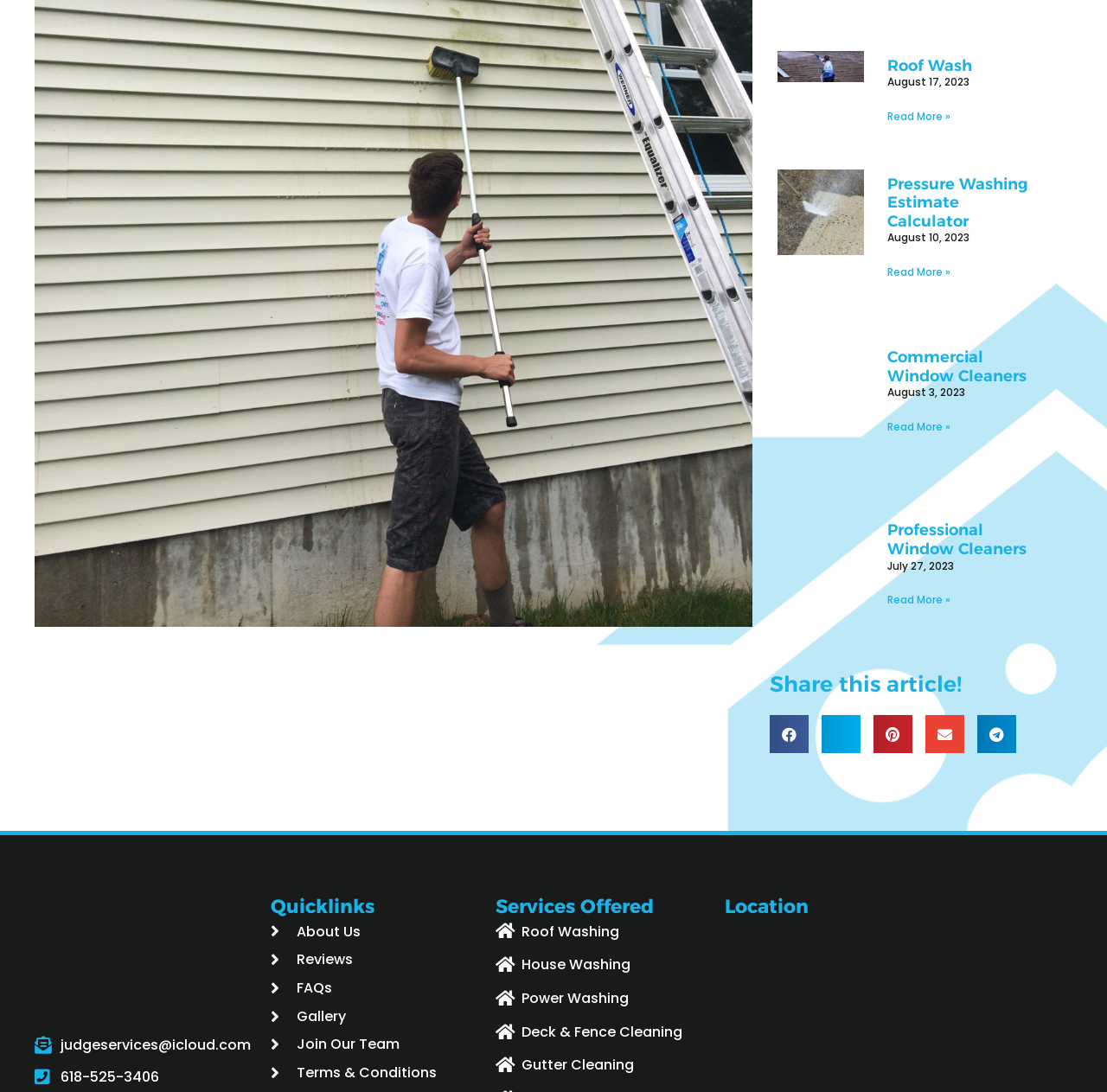Specify the bounding box coordinates (top-left x, top-left y, bottom-right x, bottom-right y) of the UI element in the screenshot that matches this description: title="1980-06-22, Andrew Young Interviewee"

None